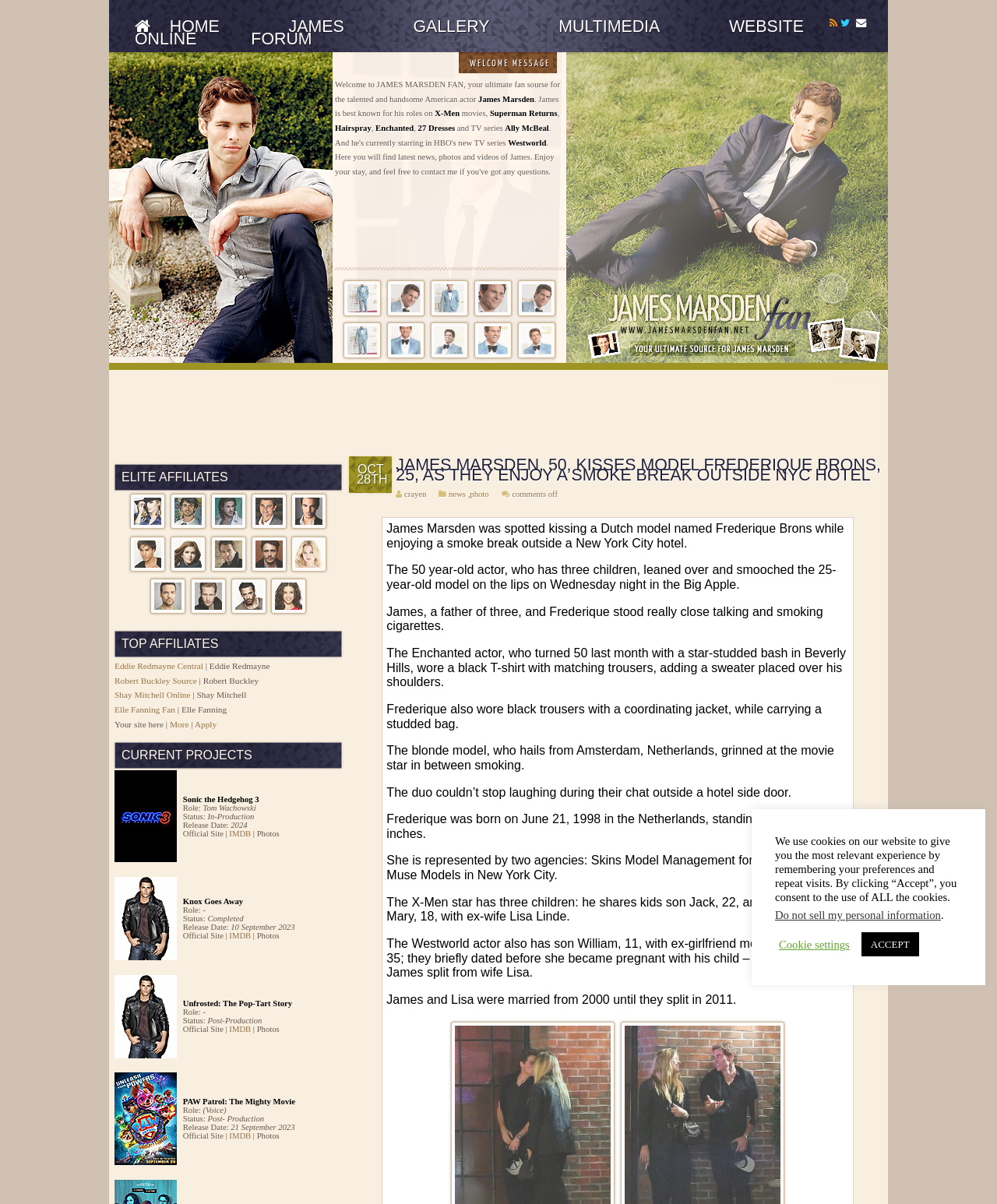Respond to the following question with a brief word or phrase:
How many elite affiliates are listed?

9